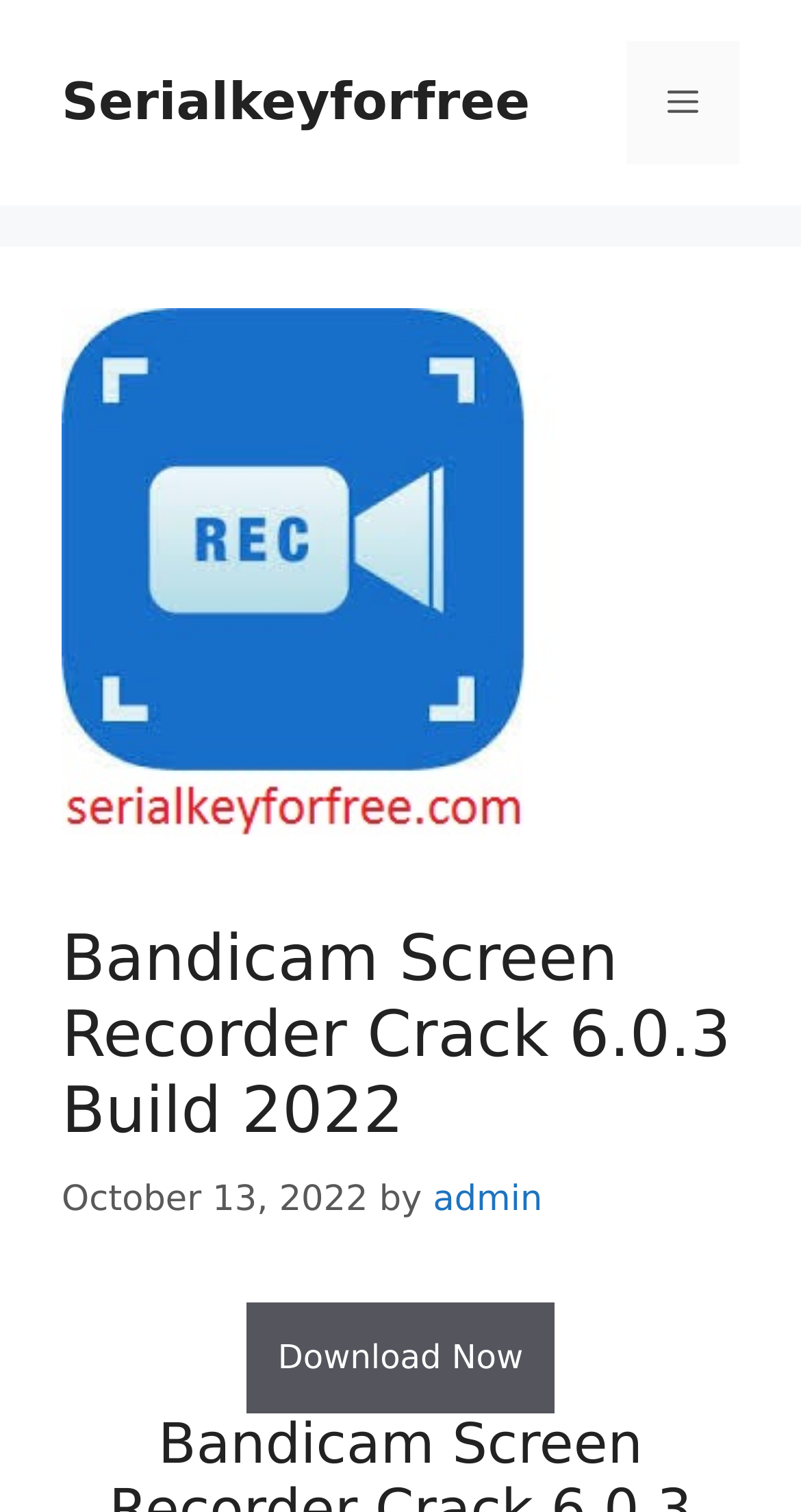What is the image on the webpage?
Please provide a comprehensive and detailed answer to the question.

I determined this answer by analyzing the image element in the navigation section, which has the description 'Bandicam Crack'. This image is likely related to the Bandicam screen recorder software and may be a logo or icon.